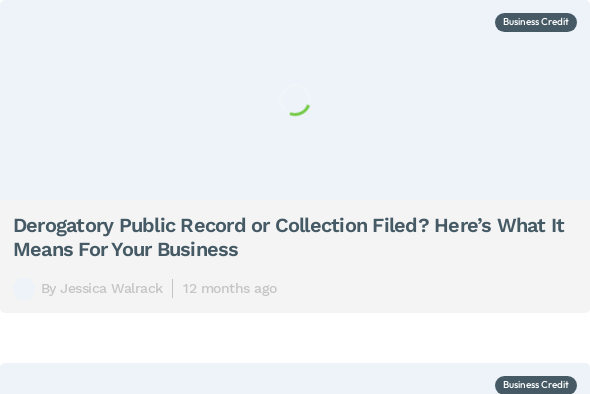How old is the article?
Refer to the image and give a detailed answer to the query.

The caption indicates that the article was published 12 months ago, which suggests its relevance for those looking to navigate the complexities of business credit.